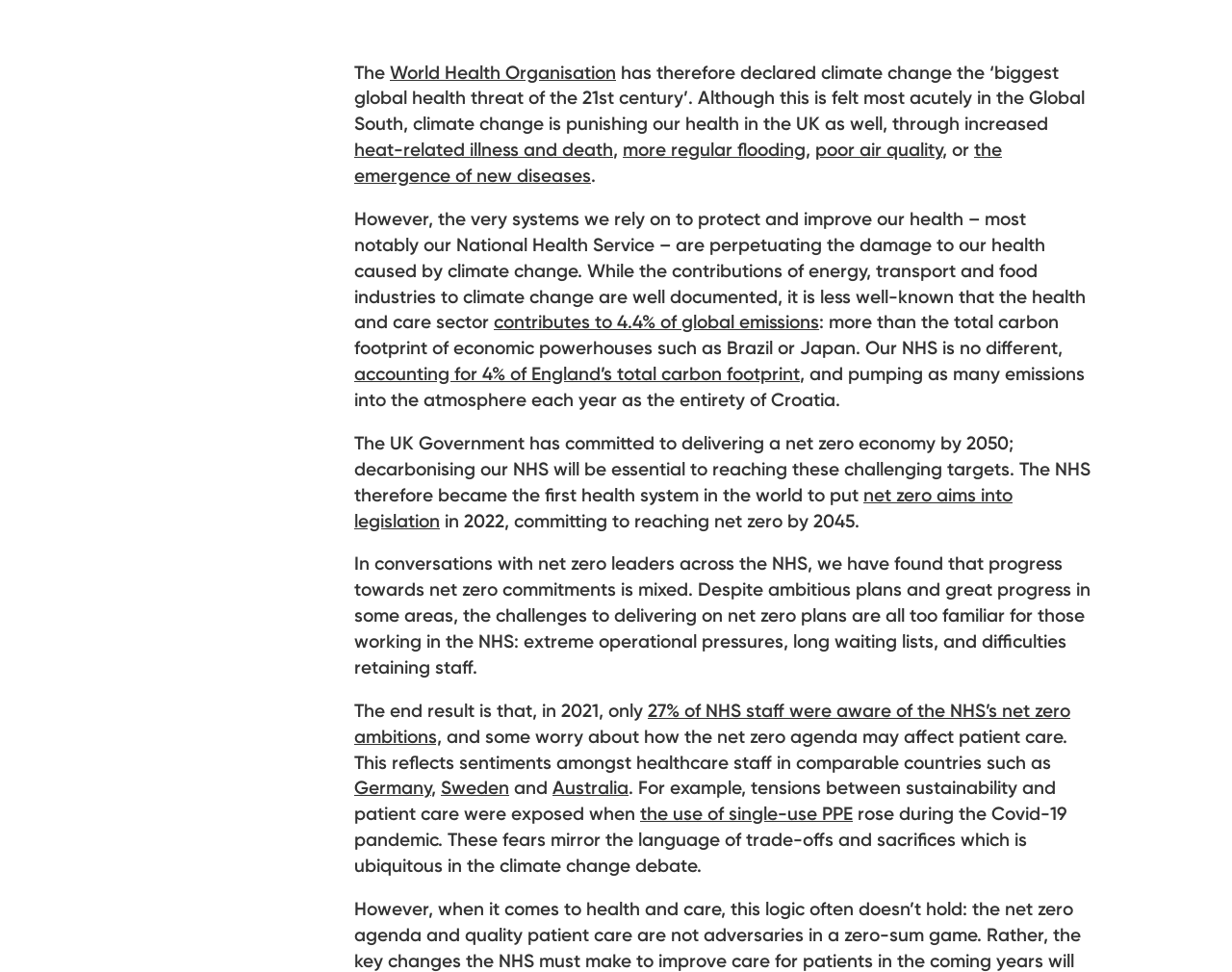Kindly determine the bounding box coordinates for the area that needs to be clicked to execute this instruction: "Click on the link to World Health Organisation".

[0.316, 0.062, 0.5, 0.086]